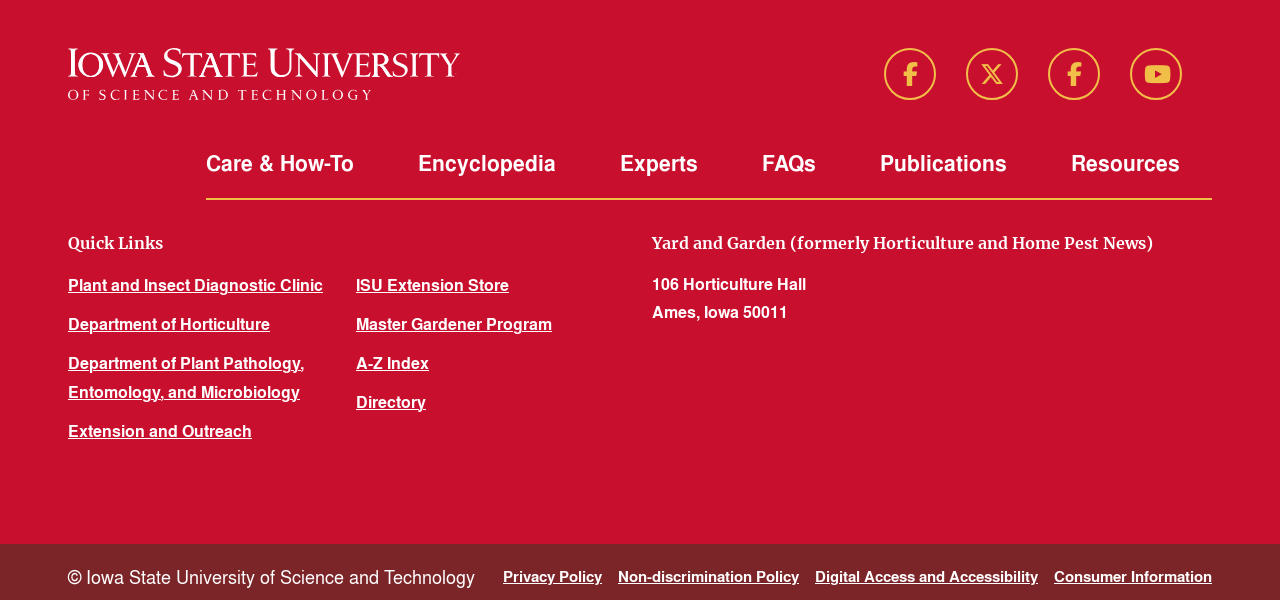Determine the bounding box coordinates for the clickable element to execute this instruction: "Click on Facebook". Provide the coordinates as four float numbers between 0 and 1, i.e., [left, top, right, bottom].

[0.691, 0.08, 0.731, 0.167]